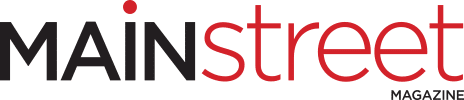Answer the following query with a single word or phrase:
What is the font size of 'MAGAZINE'?

Smaller